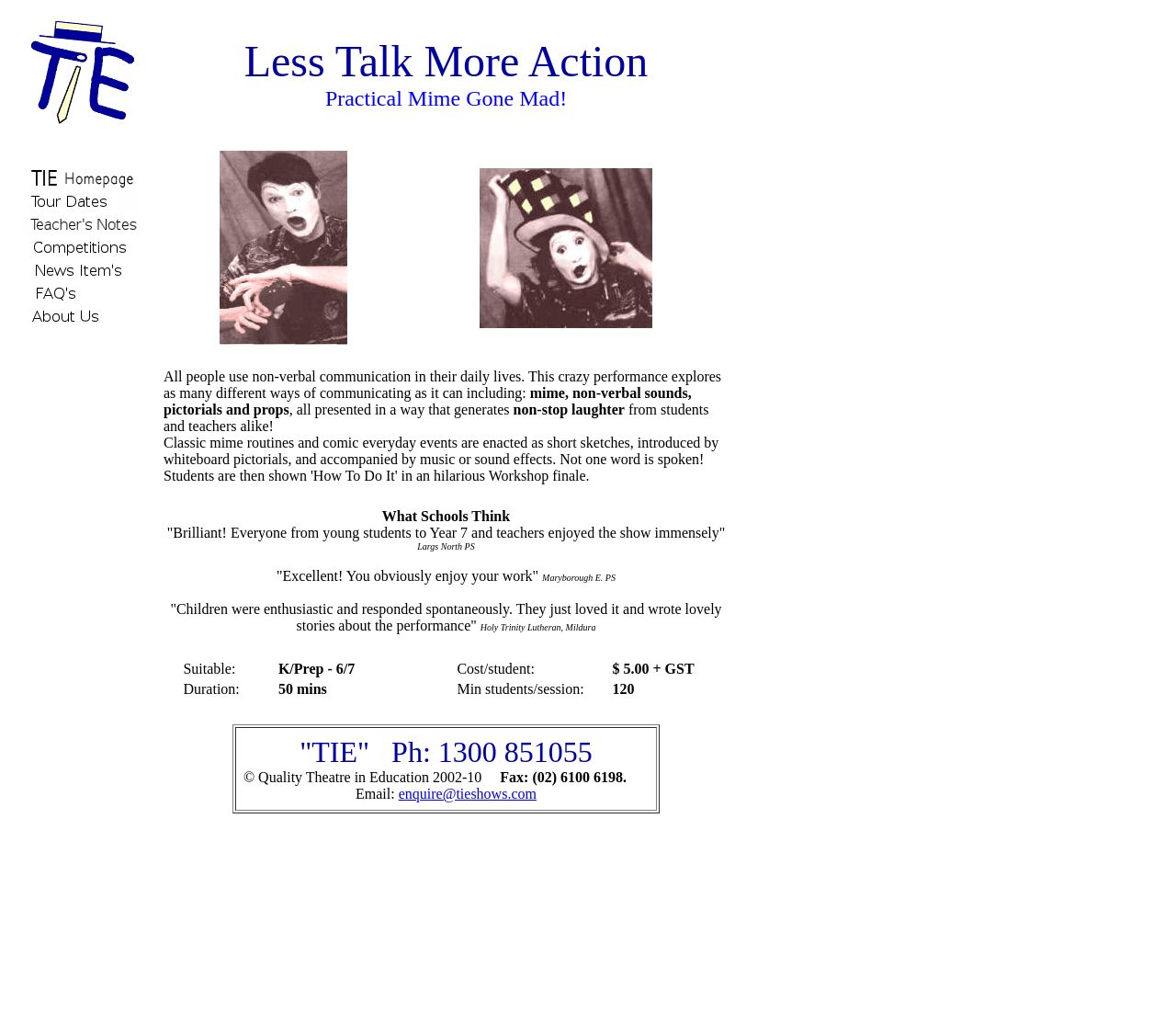Examine the image carefully and respond to the question with a detailed answer: 
What is the name of the performance?

The name of the performance is mentioned in the first table row, in the second table cell, as 'Less Talk More Action Practical Mime Gone Mad!'.